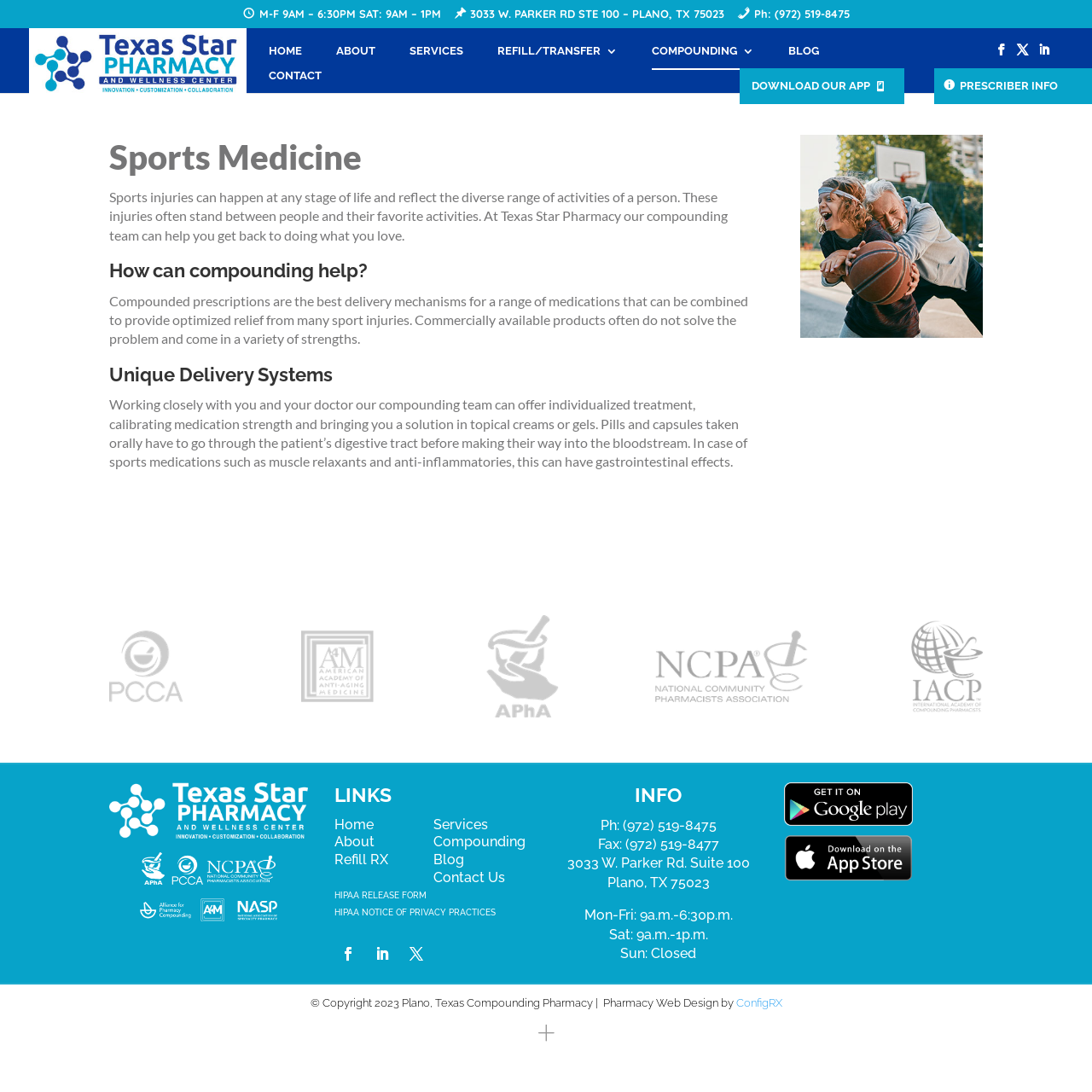Identify the bounding box coordinates of the element that should be clicked to fulfill this task: "Click the 'DOWNLOAD OUR APP' link". The coordinates should be provided as four float numbers between 0 and 1, i.e., [left, top, right, bottom].

[0.685, 0.073, 0.797, 0.084]